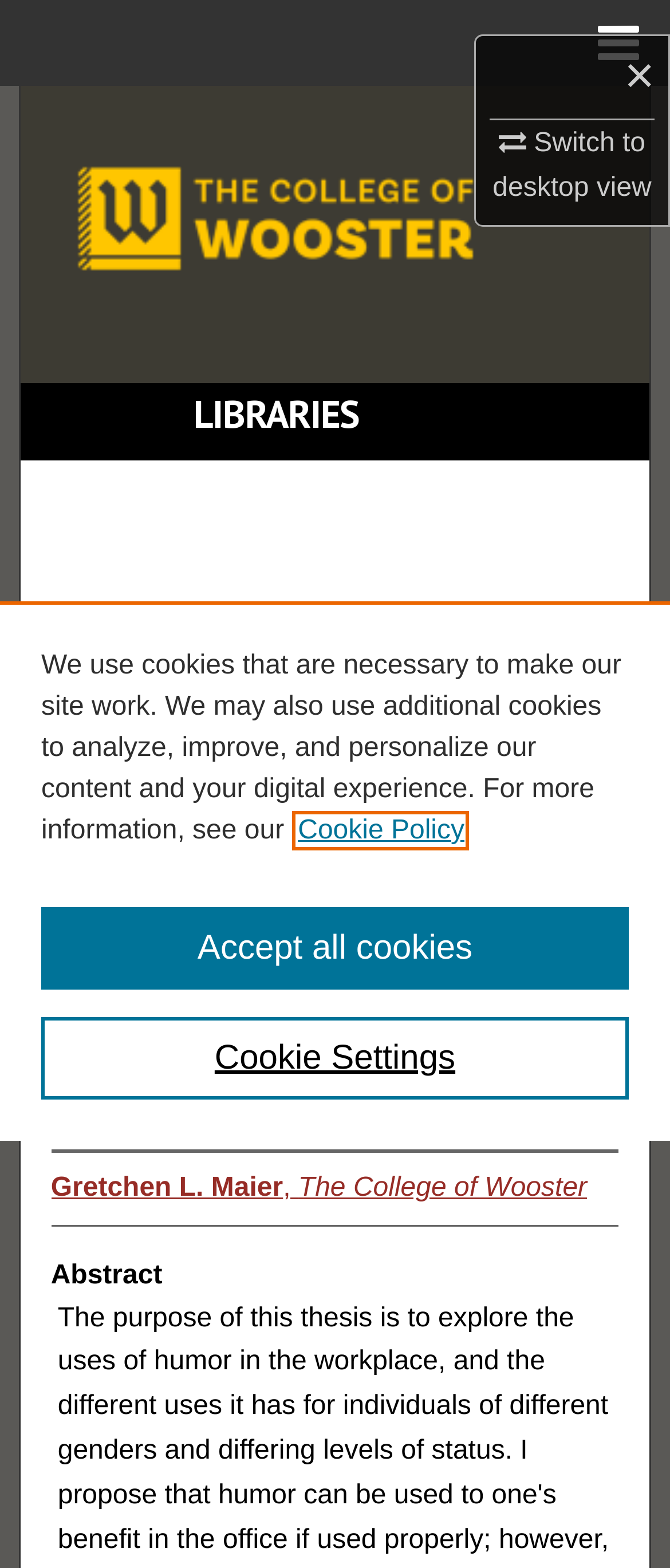What is the title of the section below the breadcrumb?
Using the image provided, answer with just one word or phrase.

Abstract